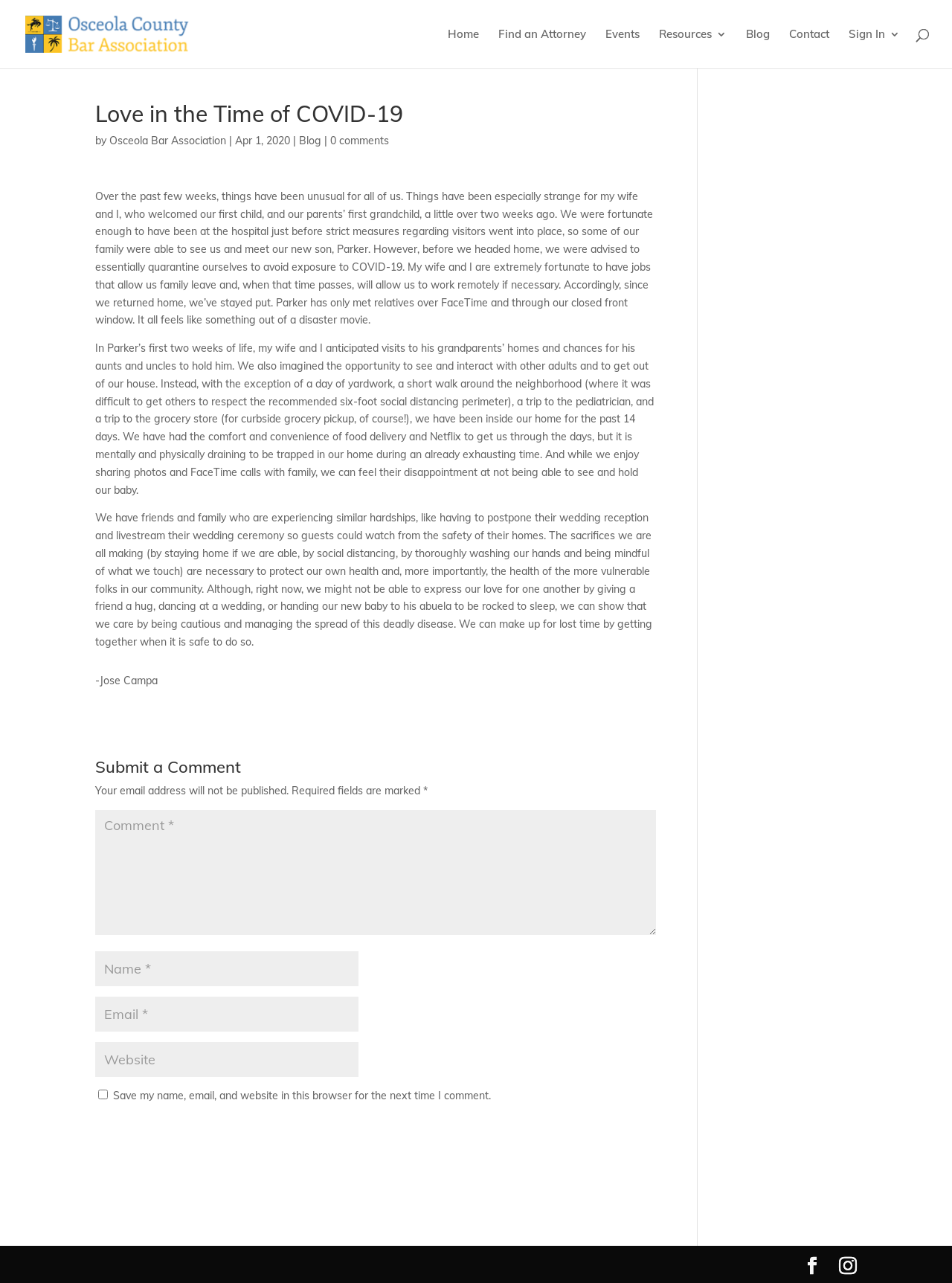Determine the bounding box coordinates of the element's region needed to click to follow the instruction: "Click the Find an Attorney link". Provide these coordinates as four float numbers between 0 and 1, formatted as [left, top, right, bottom].

[0.523, 0.023, 0.616, 0.053]